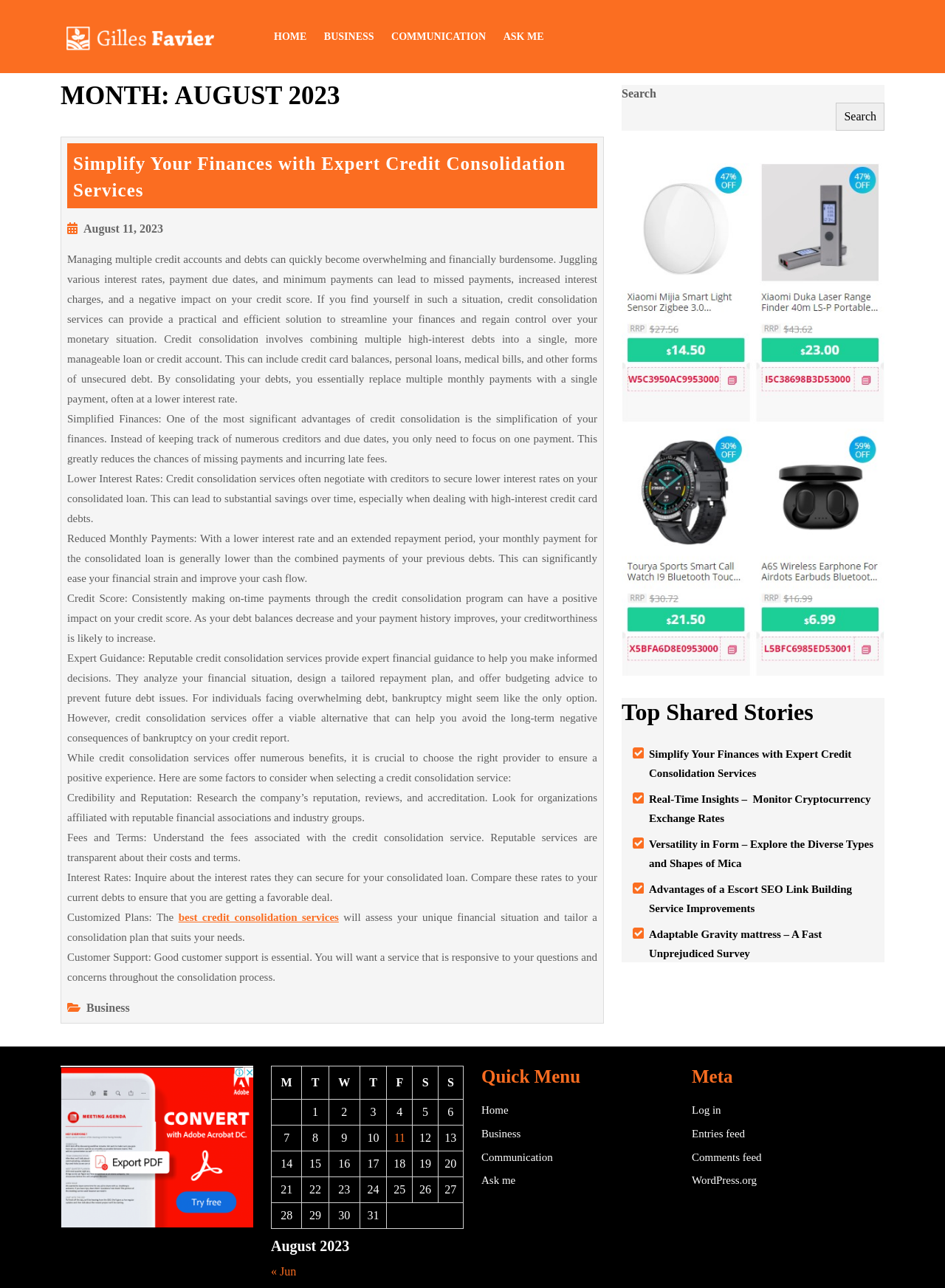Provide a one-word or one-phrase answer to the question:
What is the purpose of the table at the bottom of the page?

Displaying dates